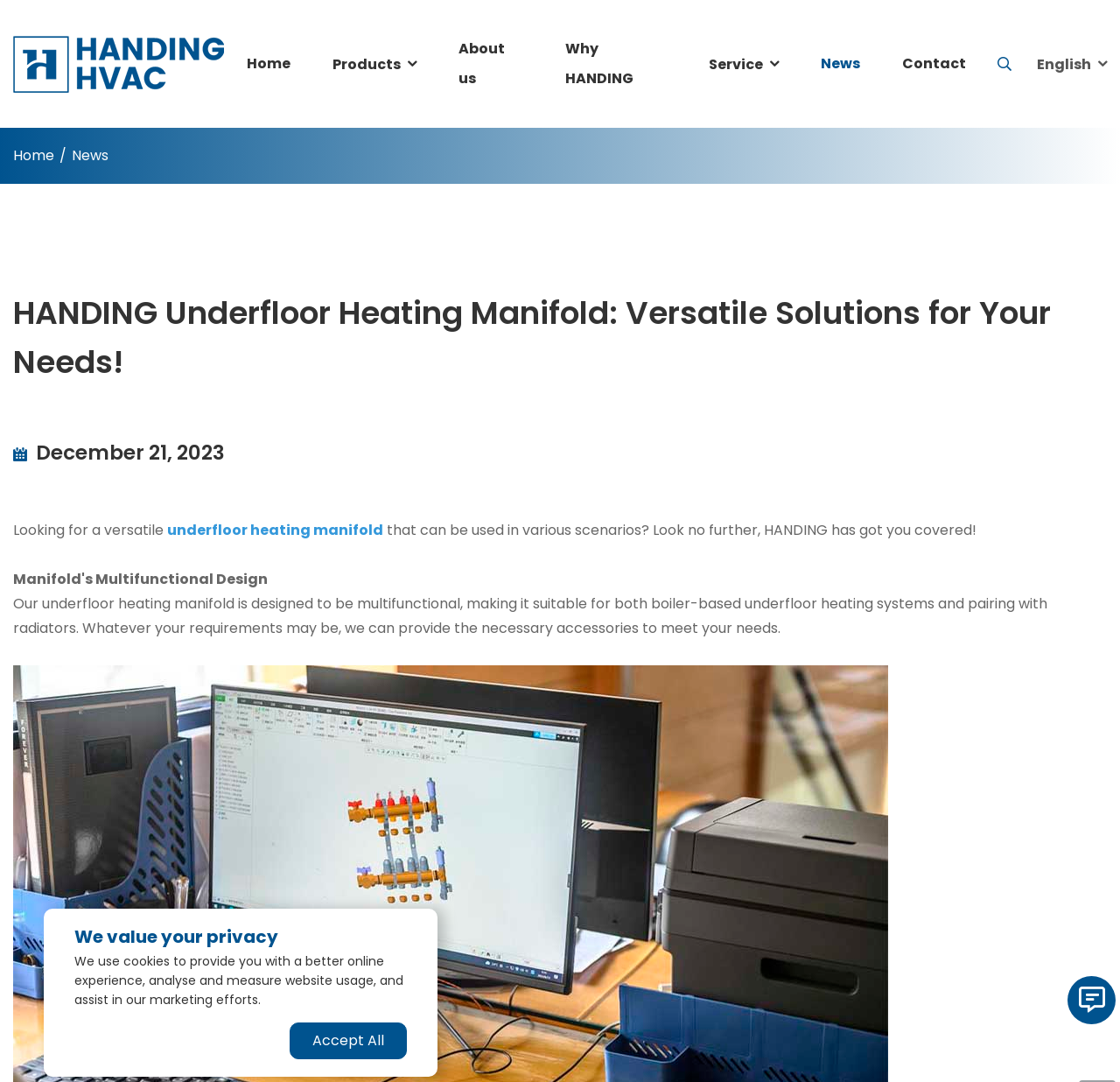Determine the bounding box coordinates for the region that must be clicked to execute the following instruction: "Go to Home page".

[0.212, 0.037, 0.267, 0.081]